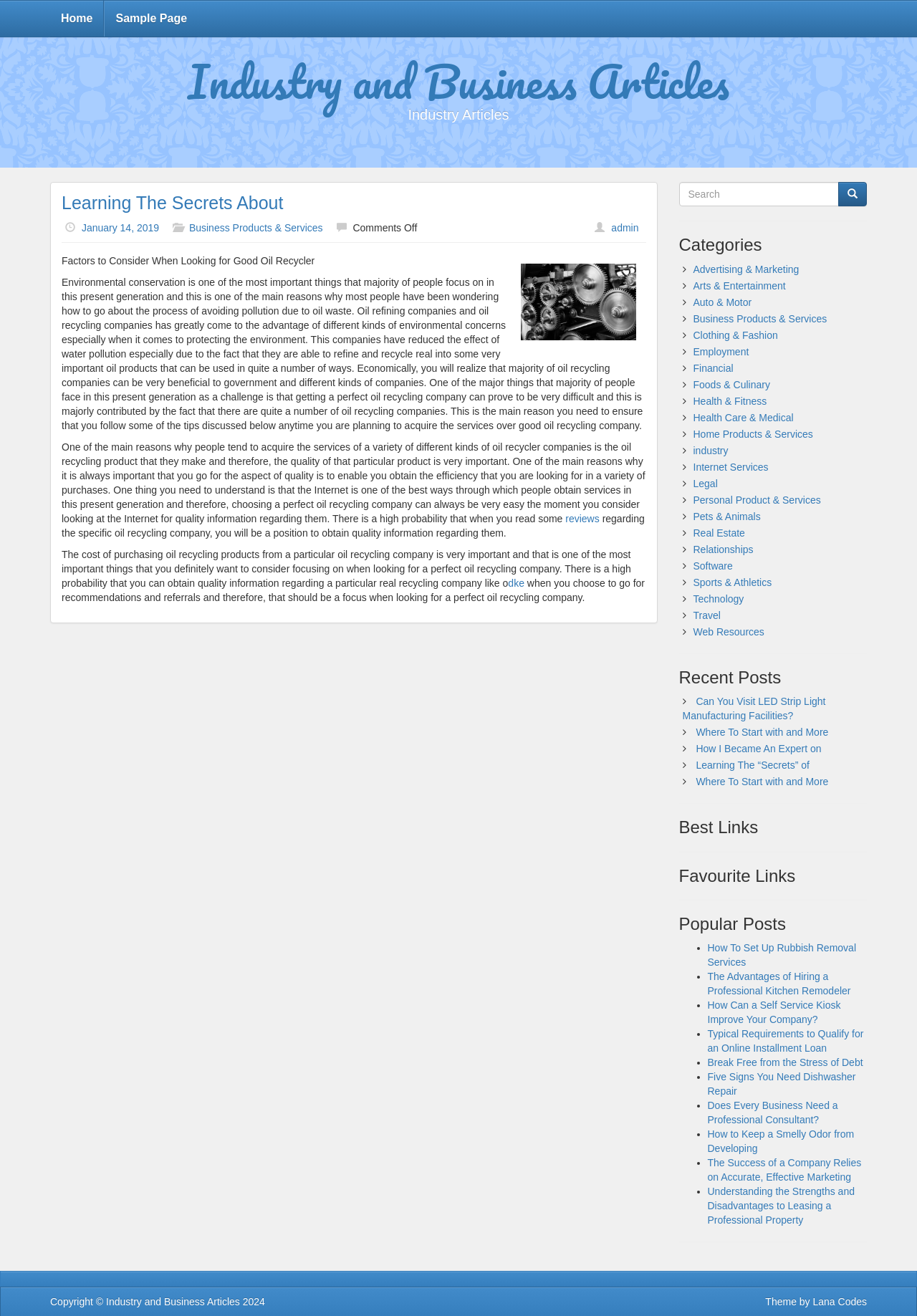Respond to the question below with a single word or phrase:
What is the main topic of the webpage?

Industry and Business